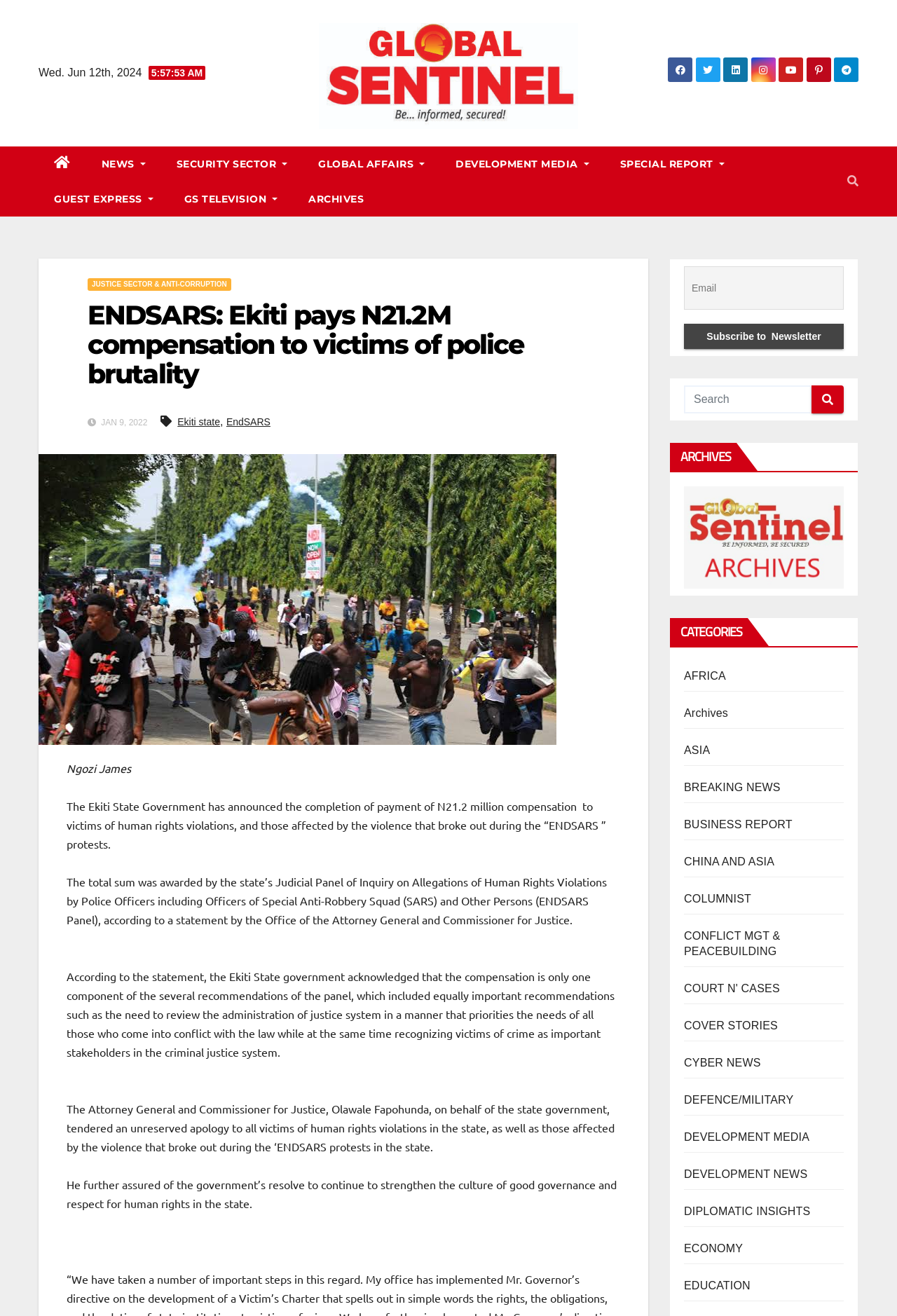Create a detailed narrative describing the layout and content of the webpage.

This webpage is an online news article from Global Sentinel, a news organization. At the top of the page, there is a navigation menu with several links, including "NEWS", "SECURITY SECTOR", "GLOBAL AFFAIRS", "DEVELOPMENT MEDIA", "SPECIAL REPORT", "GUEST EXPRESS", "GS TELEVISION", and "ARCHIVES". Below the navigation menu, there is a logo of Global Sentinel, accompanied by a date "Wed. Jun 12th, 2024".

The main content of the webpage is an article titled "ENDSARS: Ekiti pays N21.2M compensation to victims of police brutality". The article is divided into several paragraphs, with the first paragraph stating that the Ekiti State Government has announced the completion of payment of N21.2 million compensation to victims of human rights violations and those affected by the violence that broke out during the "ENDSARS" protests. The article is written by Ngozi James.

On the right side of the article, there is a section with a heading "ARCHIVES" and a list of links to various categories, including "AFRICA", "ASIA", "BREAKING NEWS", "BUSINESS REPORT", and many others.

At the bottom of the page, there is a subscription box where users can enter their email address to subscribe to the newsletter. There is also a search box where users can search for specific topics or keywords.

Overall, the webpage is a news article with a clear structure, including a navigation menu, a main content area, and a sidebar with additional links and features.